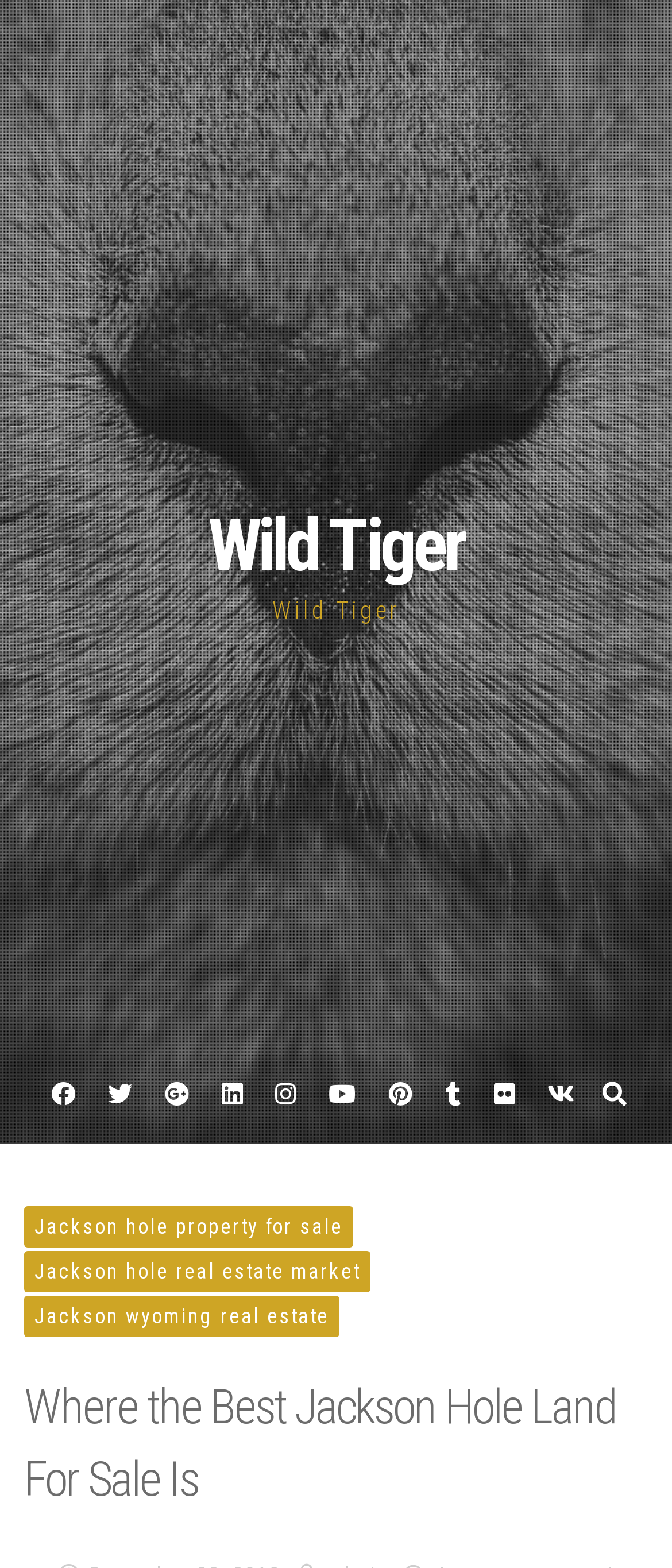Locate the bounding box coordinates of the area to click to fulfill this instruction: "Click Facebook". The bounding box should be presented as four float numbers between 0 and 1, in the order [left, top, right, bottom].

[0.055, 0.689, 0.132, 0.707]